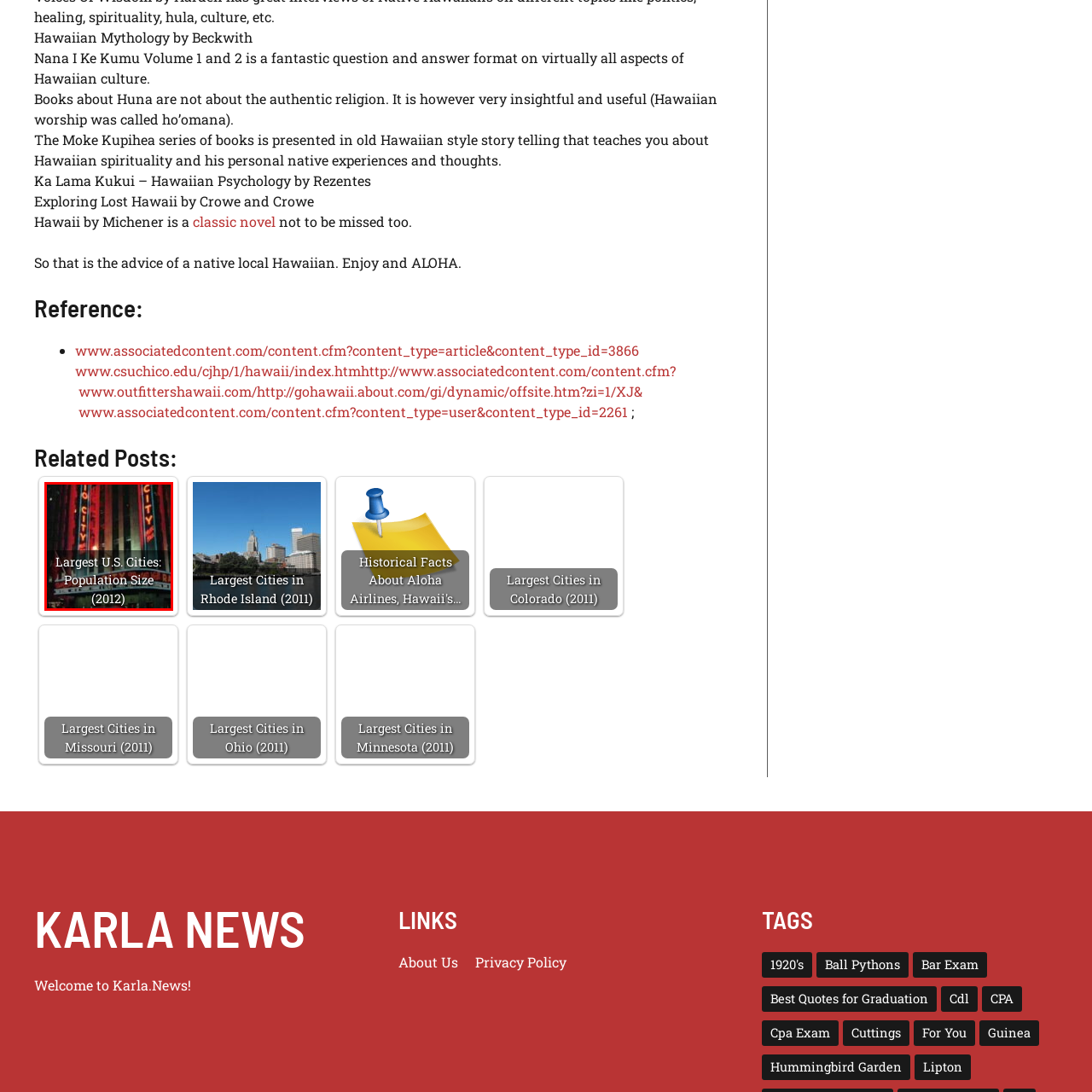Give a detailed narrative of the image enclosed by the red box.

The image features a vibrant urban scene at night, prominently displaying the text "Largest U.S. Cities: Population Size (2012)." The setting appears to be a cityscape, likely highlighting the dynamic and bustling atmosphere of a major U.S. city. Neon lights illuminate the building façade, suggesting a lively nightlife. The caption reflects a focus on demographic data, possibly indicating that this image is part of an article or discussion related to population statistics and trends in larger urban areas across the United States.